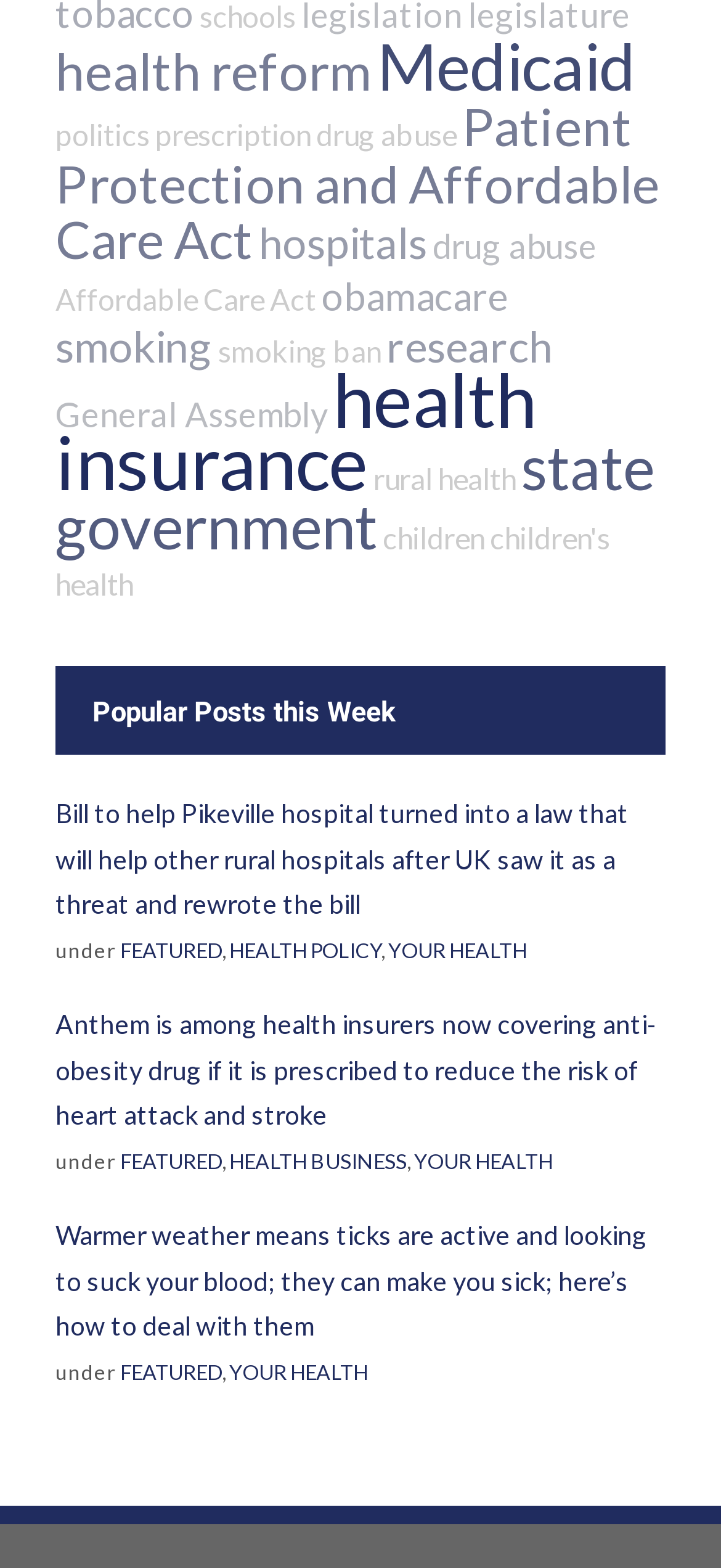What is the category of the link 'Anthem is among health insurers now covering anti-obesity drug...'?
Please look at the screenshot and answer in one word or a short phrase.

HEALTH BUSINESS